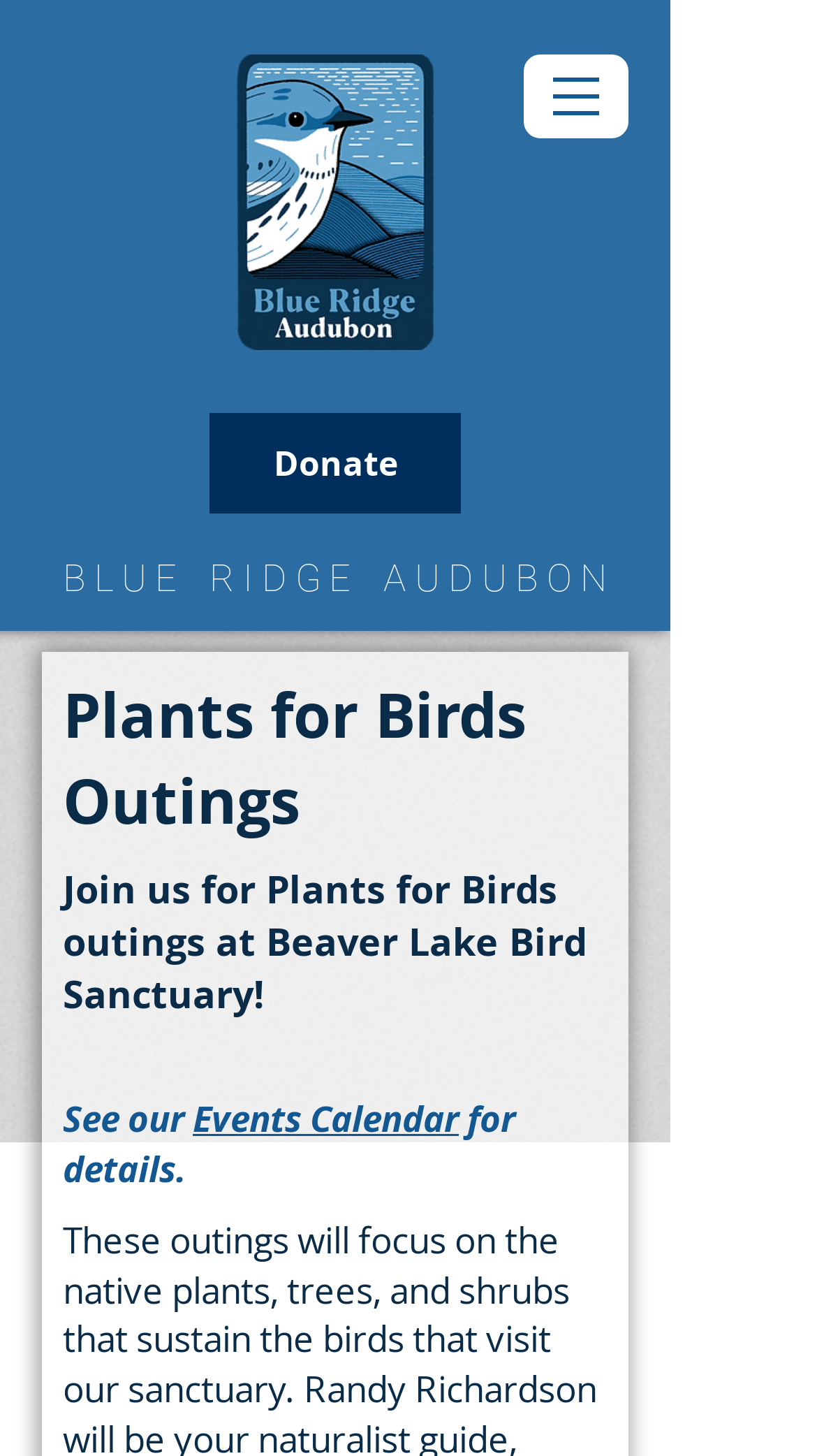What is the purpose of the 'Plants for Birds Outings'?
Kindly give a detailed and elaborate answer to the question.

I found the purpose of the 'Plants for Birds Outings' by reading the heading 'Join us for Plants for Birds outings at Beaver Lake Bird Sanctuary! ' which is a subheading under 'Plants for Birds Outings'.